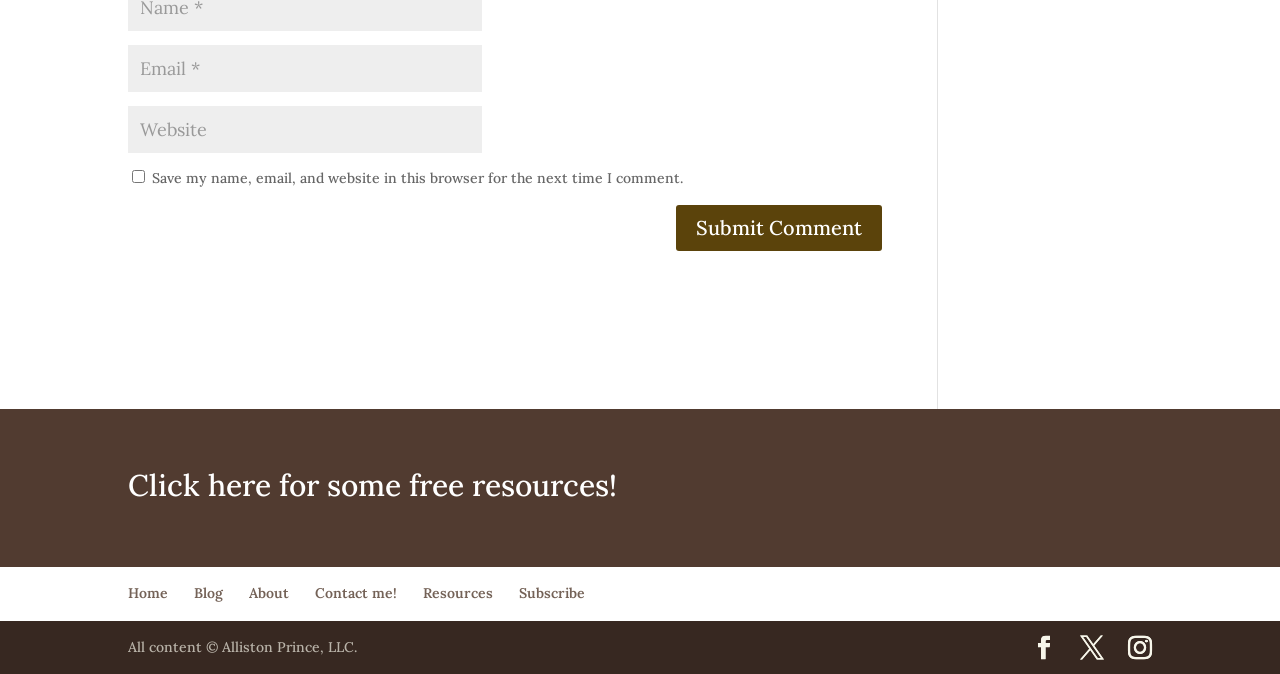Please find the bounding box coordinates of the section that needs to be clicked to achieve this instruction: "Visit the resources page".

[0.33, 0.866, 0.385, 0.893]